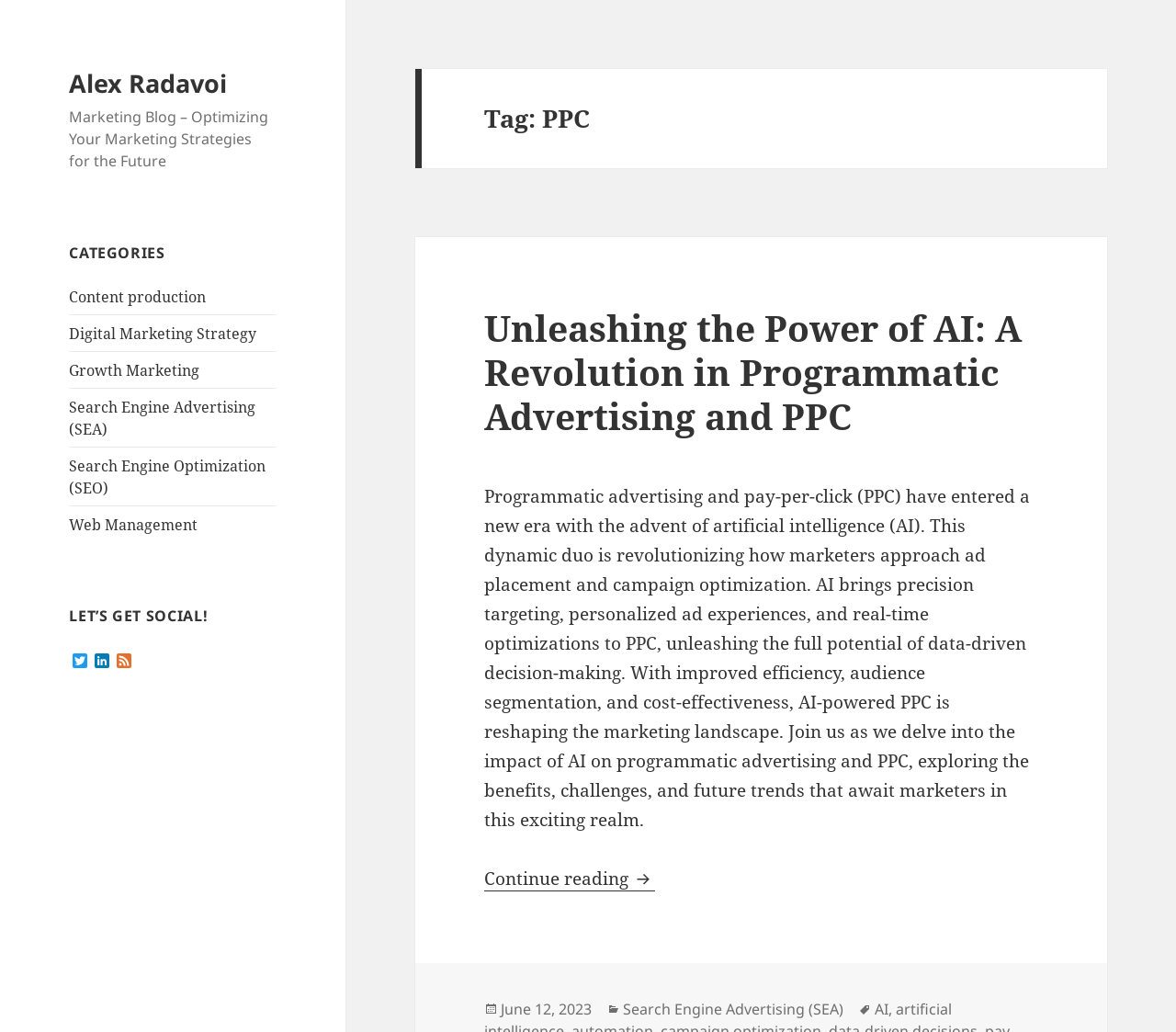Pinpoint the bounding box coordinates of the clickable element to carry out the following instruction: "Follow Alex Radavoi on Twitter."

[0.059, 0.633, 0.078, 0.649]